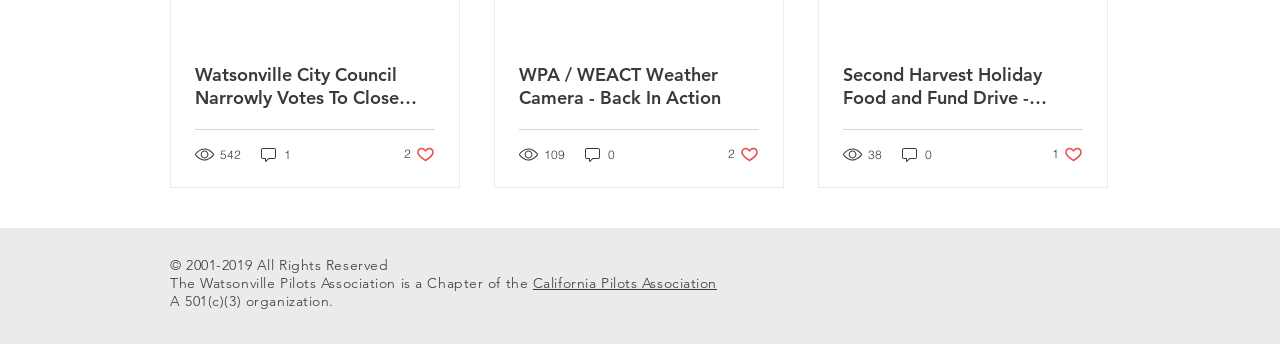Identify the bounding box coordinates of the element that should be clicked to fulfill this task: "Go to Facebook page". The coordinates should be provided as four float numbers between 0 and 1, i.e., [left, top, right, bottom].

[0.844, 0.695, 0.874, 0.808]